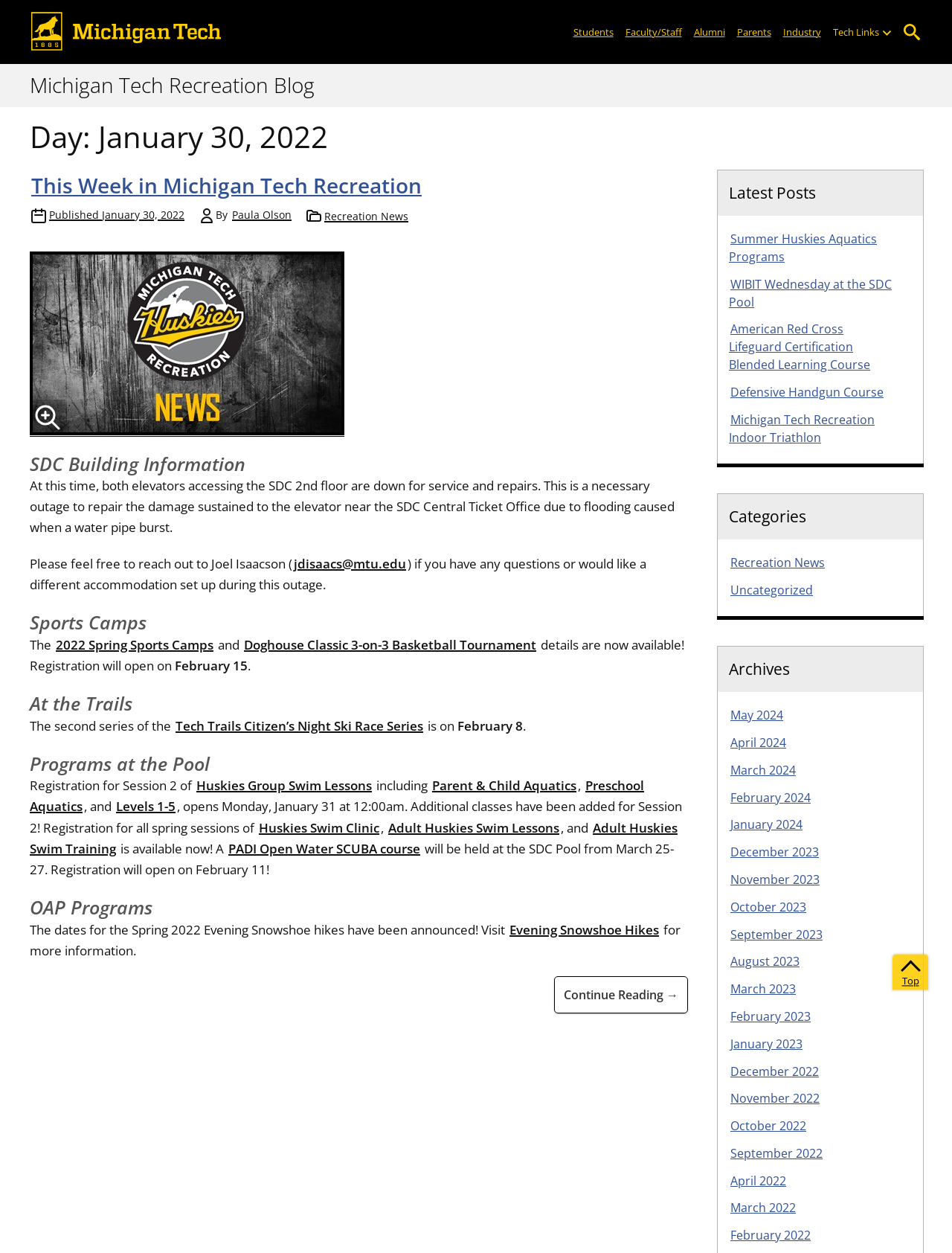Locate the bounding box for the described UI element: "PADI Open Water SCUBA course". Ensure the coordinates are four float numbers between 0 and 1, formatted as [left, top, right, bottom].

[0.238, 0.67, 0.443, 0.684]